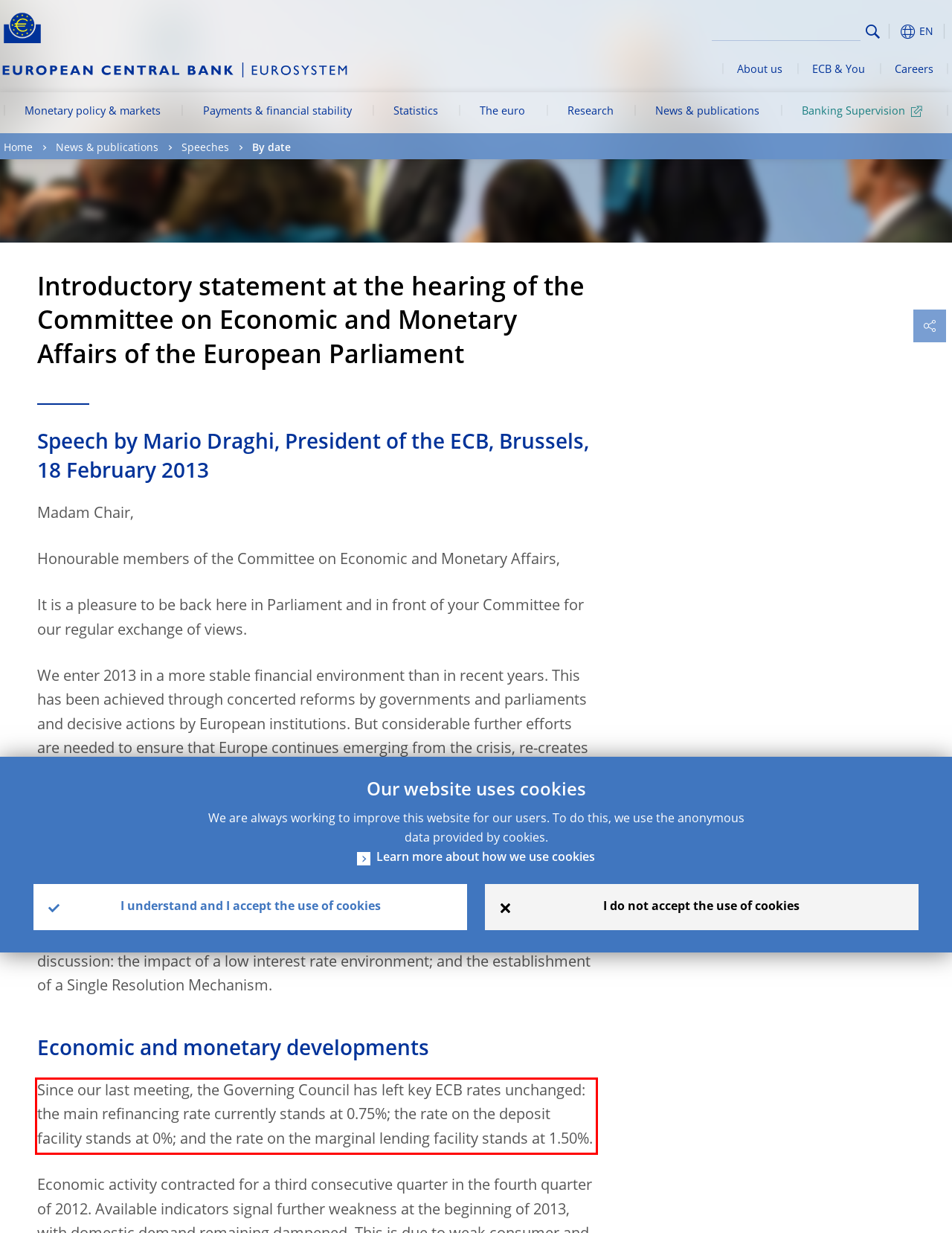The screenshot provided shows a webpage with a red bounding box. Apply OCR to the text within this red bounding box and provide the extracted content.

Since our last meeting, the Governing Council has left key ECB rates unchanged: the main refinancing rate currently stands at 0.75%; the rate on the deposit facility stands at 0%; and the rate on the marginal lending facility stands at 1.50%.